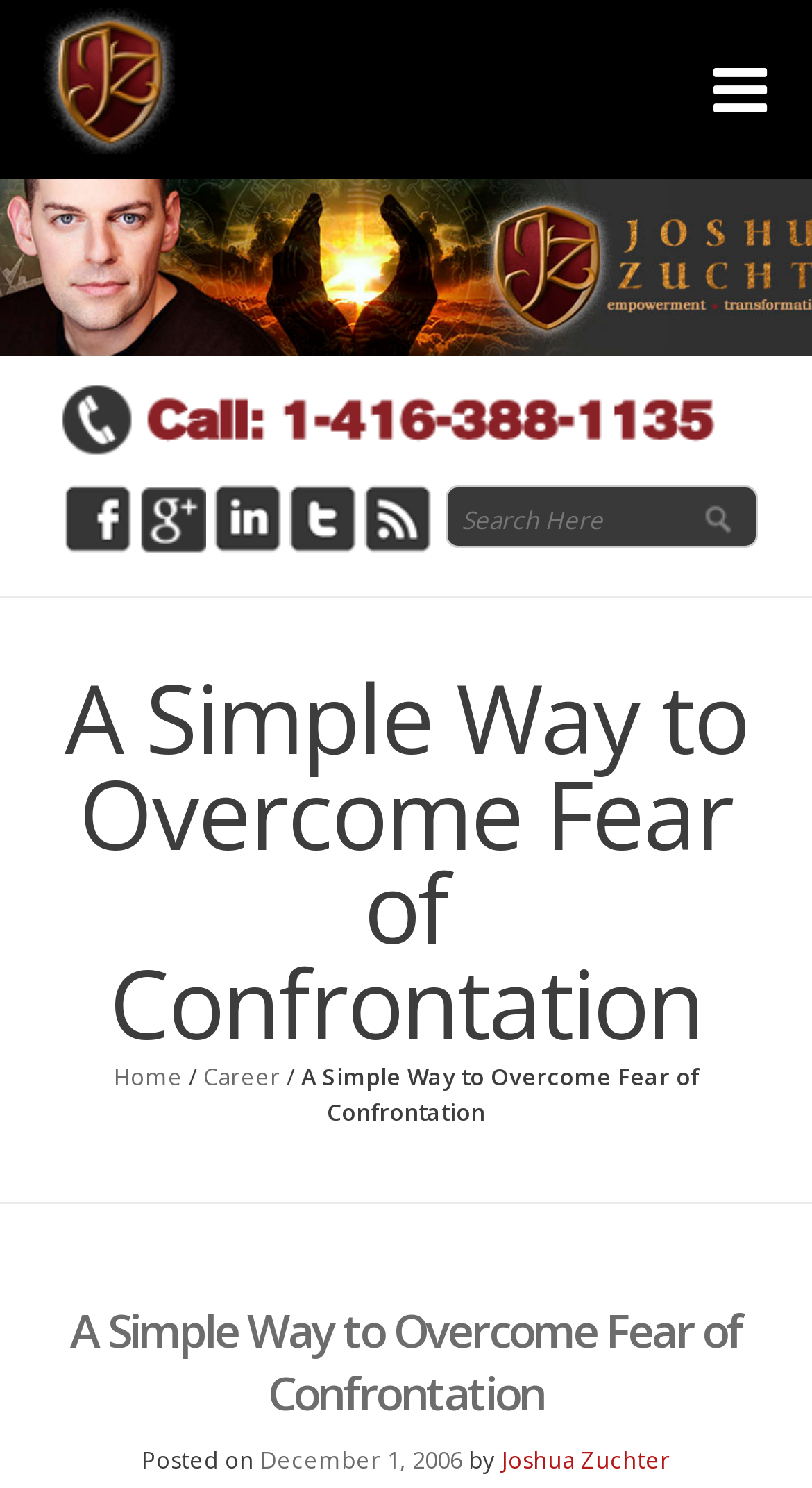How many links are in the top navigation menu?
Based on the image, give a concise answer in the form of a single word or short phrase.

3